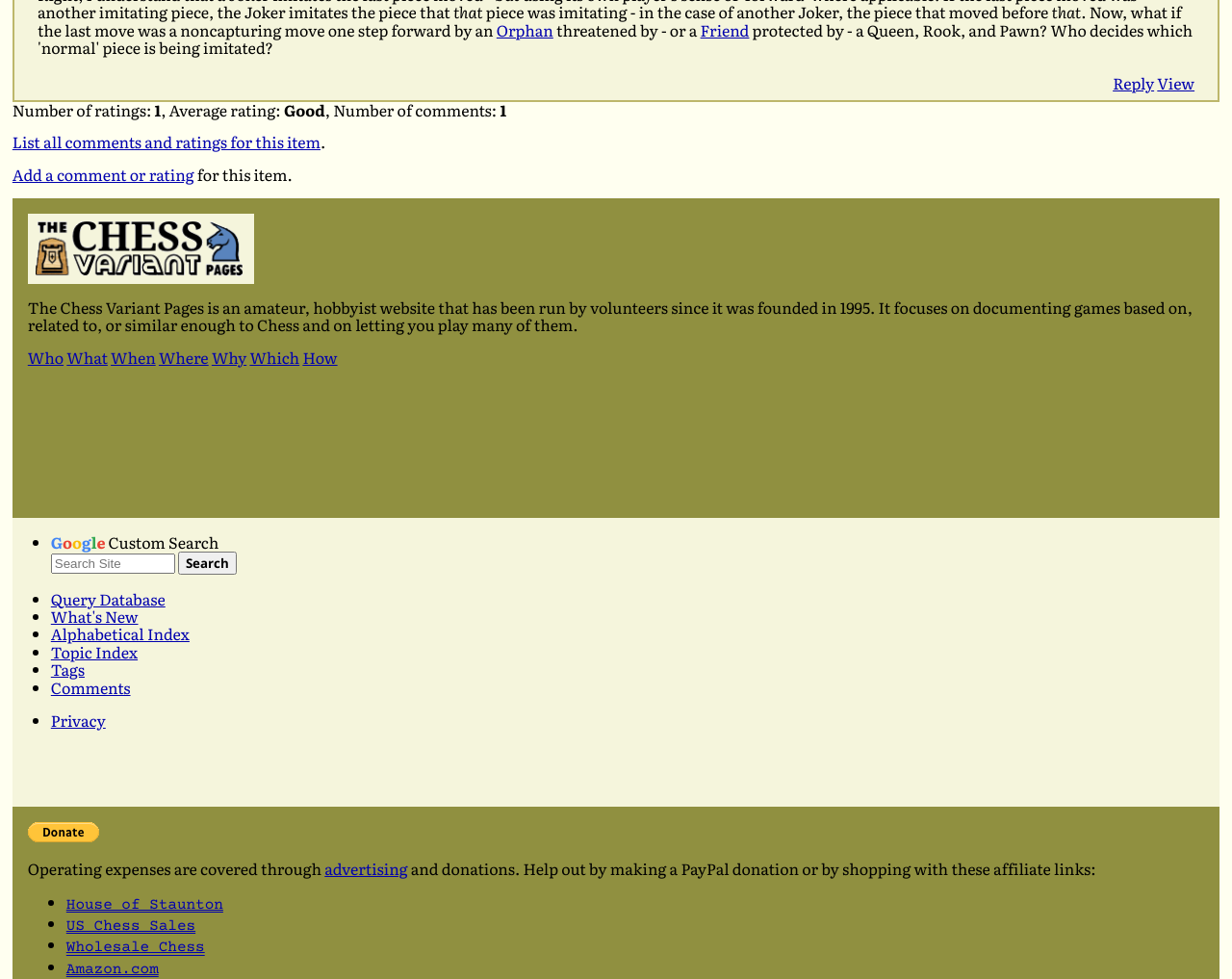What is the main topic of this website?
Using the information from the image, give a concise answer in one word or a short phrase.

Chess